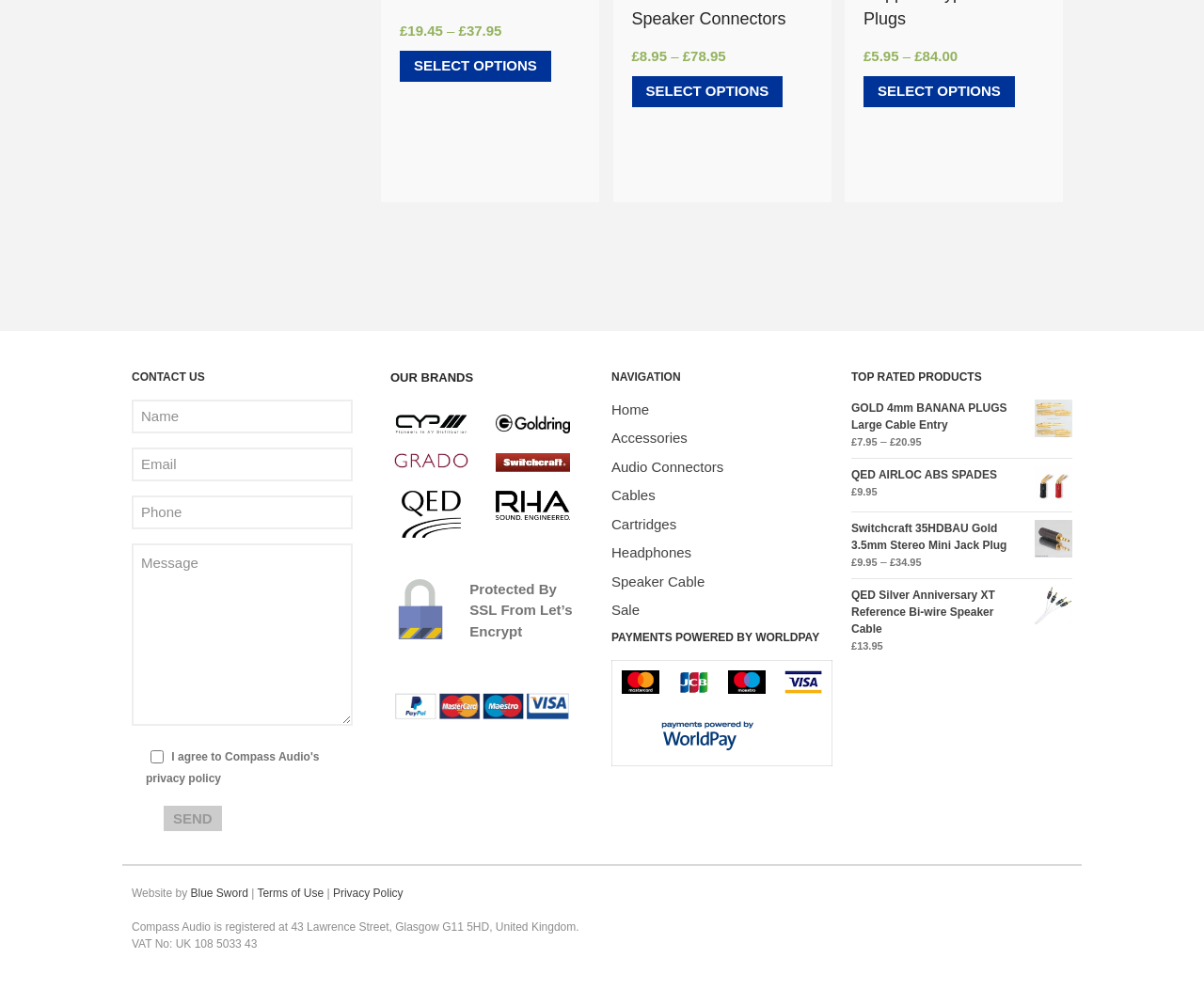Give the bounding box coordinates for this UI element: "input value="Name" name="your-name" value="Name"". The coordinates should be four float numbers between 0 and 1, arranged as [left, top, right, bottom].

[0.109, 0.403, 0.293, 0.437]